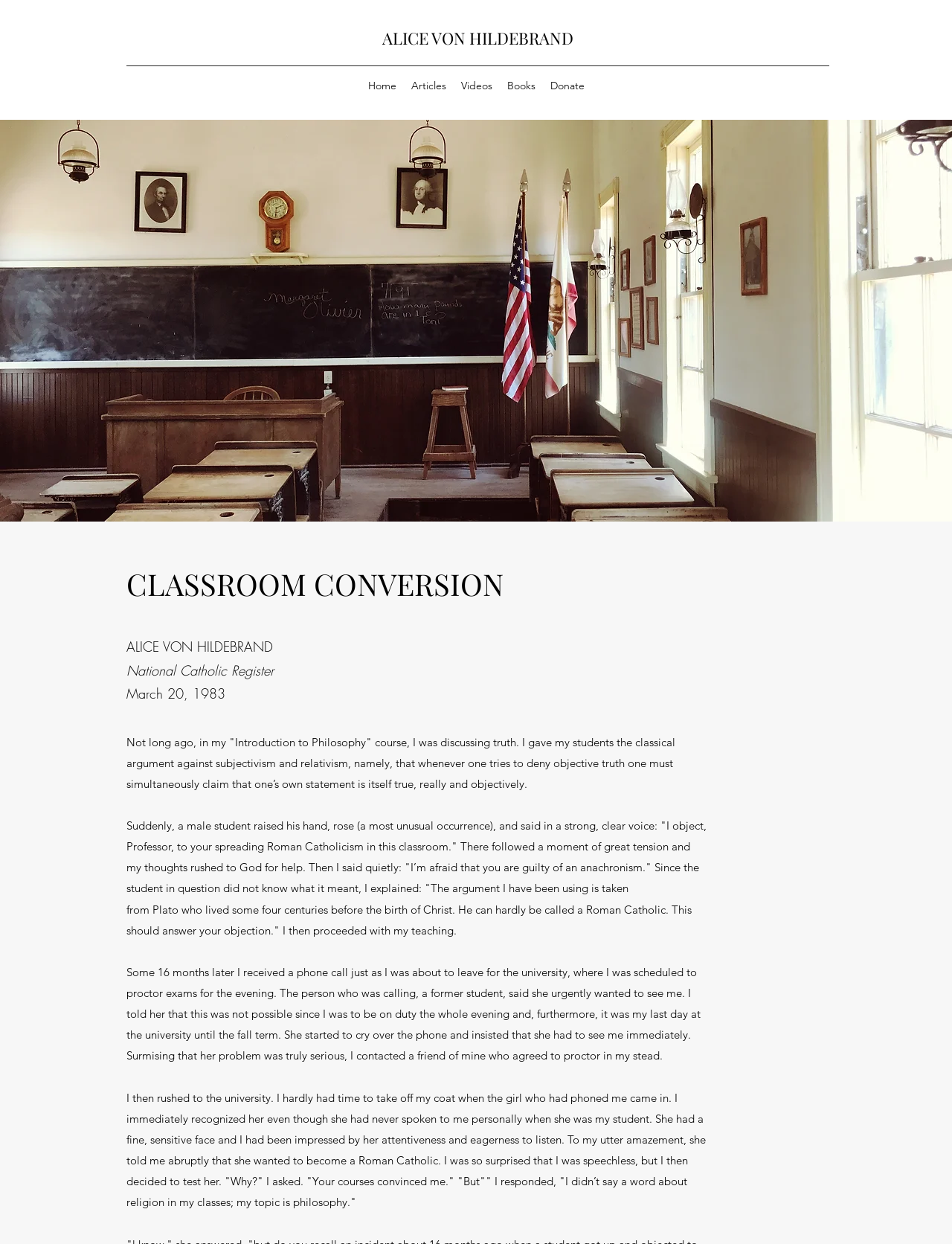Why did the former student want to see the professor?
Please answer the question with a detailed response using the information from the screenshot.

The reason why the former student wanted to see the professor is mentioned in the text 'To my utter amazement, she told me abruptly that she wanted to become a Roman Catholic.' which suggests that the former student wanted to see the professor because she was convinced by the professor's courses and wanted to convert to Roman Catholicism.